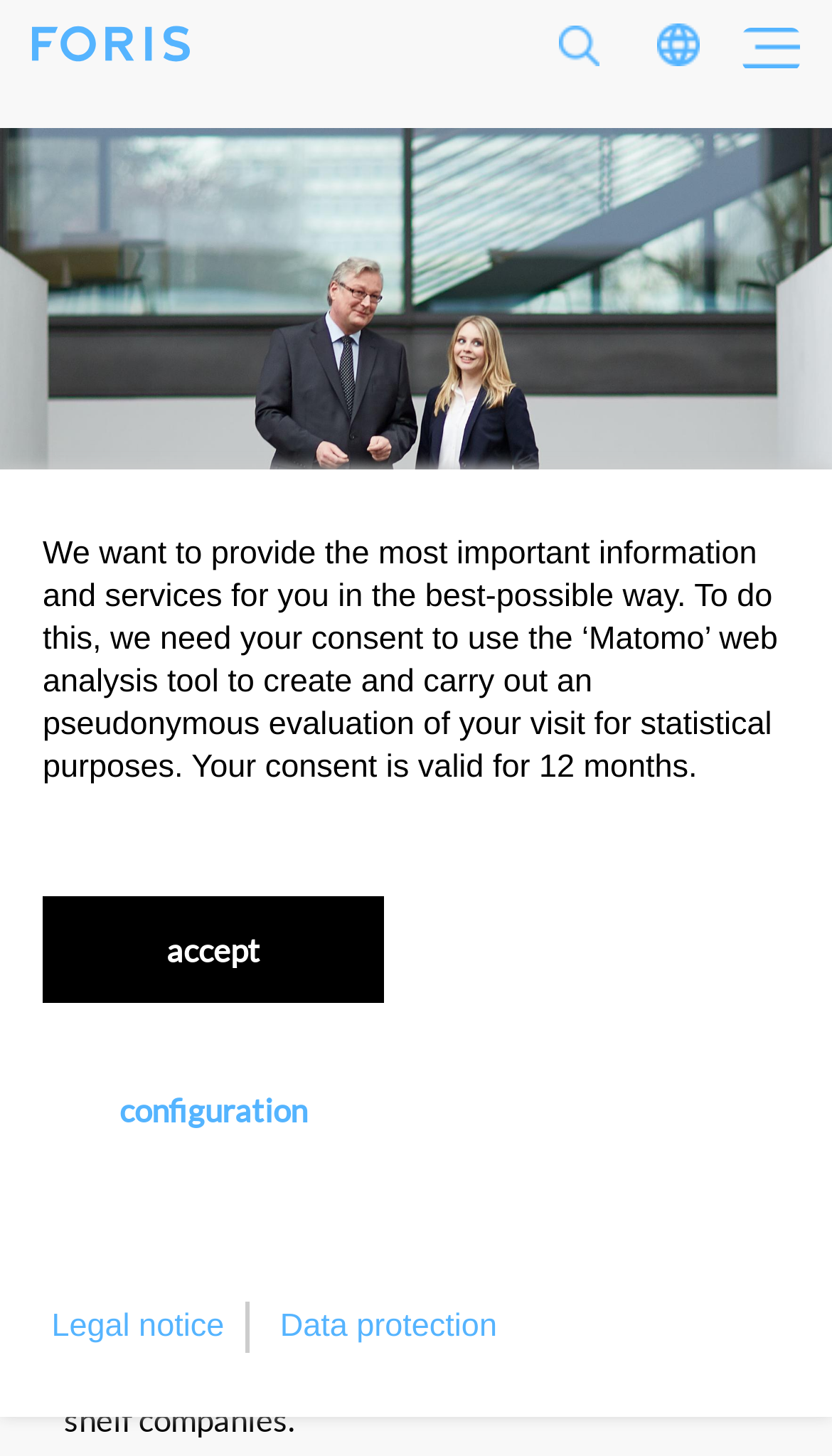Analyze and describe the webpage in a detailed narrative.

The webpage is about FORIS AG, a company that offers career opportunities in Bonn, Germany. At the top left corner, there is a link to the company's homepage, accompanied by a small logo image. Next to it, there is a search bar with a button. On the top right corner, there is a language switch option, represented by an image, and a toggle menu button.

Below the top navigation bar, there is a large banner image that spans the entire width of the page, with a title "Career: Our vacancies in Bonn" written on it. 

Under the banner, there is a section for quick navigation, followed by two headings: "CAREERS//" and "FORIS as an employer". The company introduces itself as a market leader in commercial litigation funding in Germany, and provides a brief overview of its history and achievements.

Below the introduction, there is a notice about using a web analysis tool to evaluate user visits for statistical purposes. Users are asked to provide their consent, which is valid for 12 months. There are three links: "accept", "configuration", and "Legal notice" and "Data protection" at the bottom of the page.

Overall, the webpage is focused on providing information about FORIS AG as an employer and its career opportunities in Bonn.